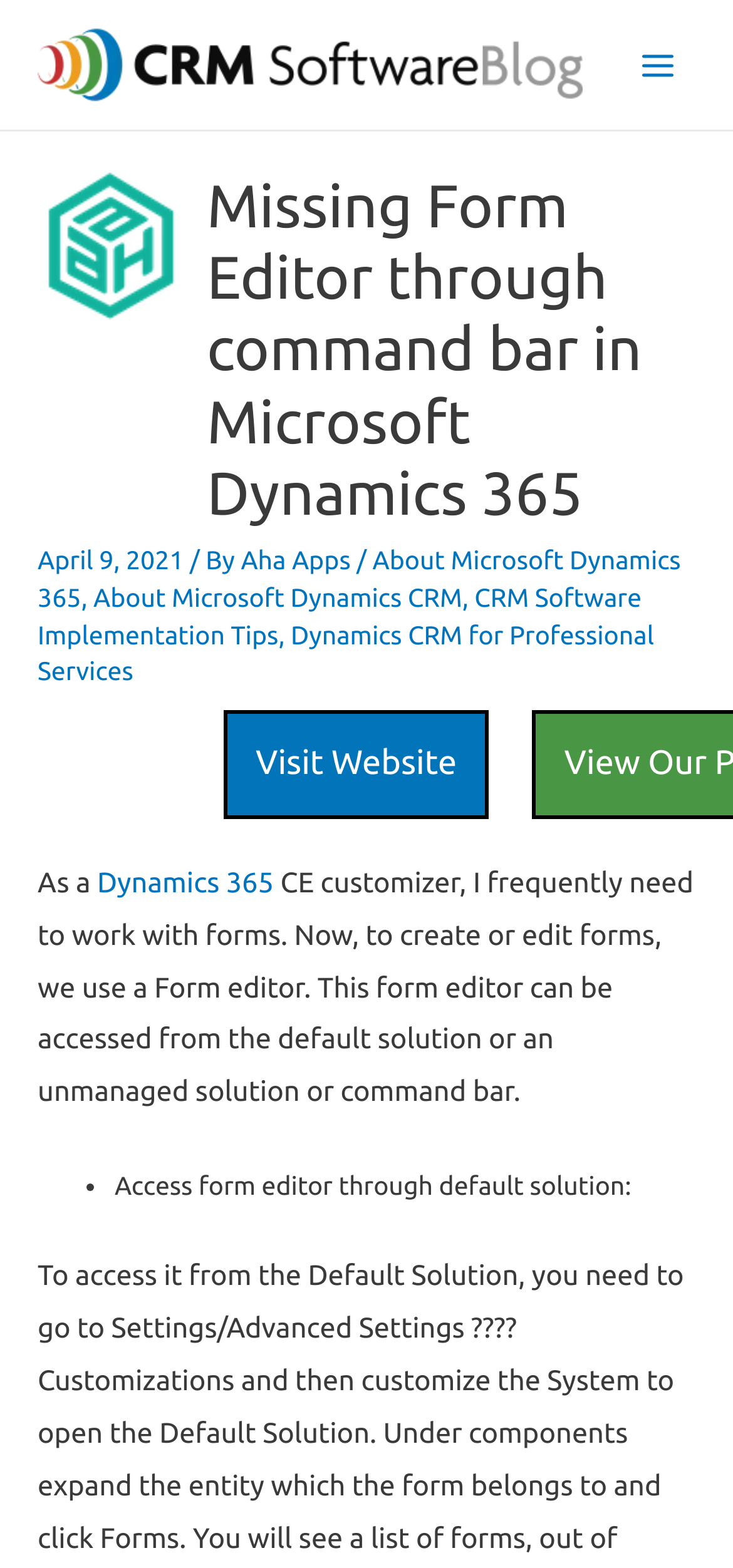Please determine the heading text of this webpage.

Missing Form Editor through command bar in Microsoft Dynamics 365